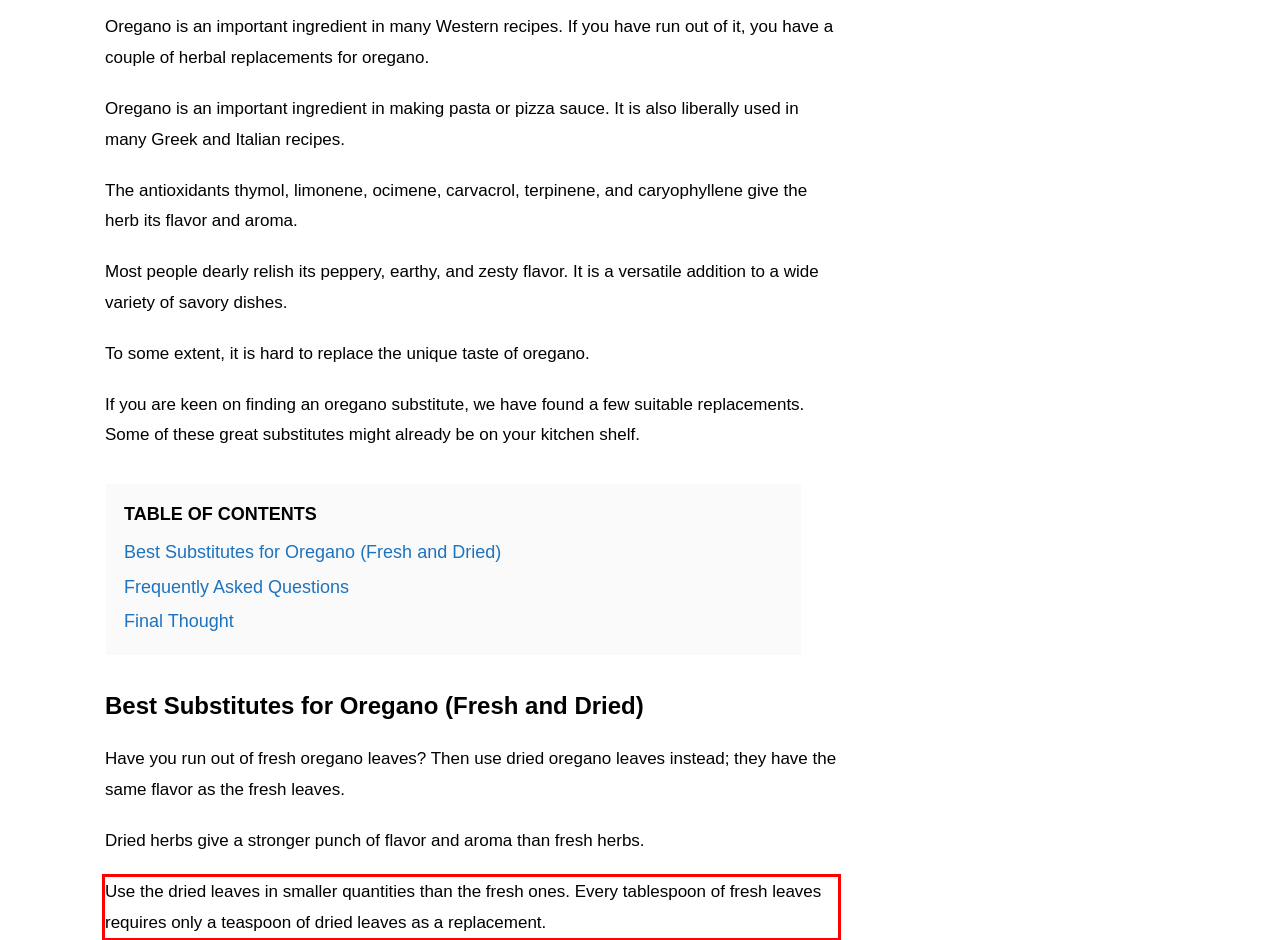Please extract the text content within the red bounding box on the webpage screenshot using OCR.

Use the dried leaves in smaller quantities than the fresh ones. Every tablespoon of fresh leaves requires only a teaspoon of dried leaves as a replacement.